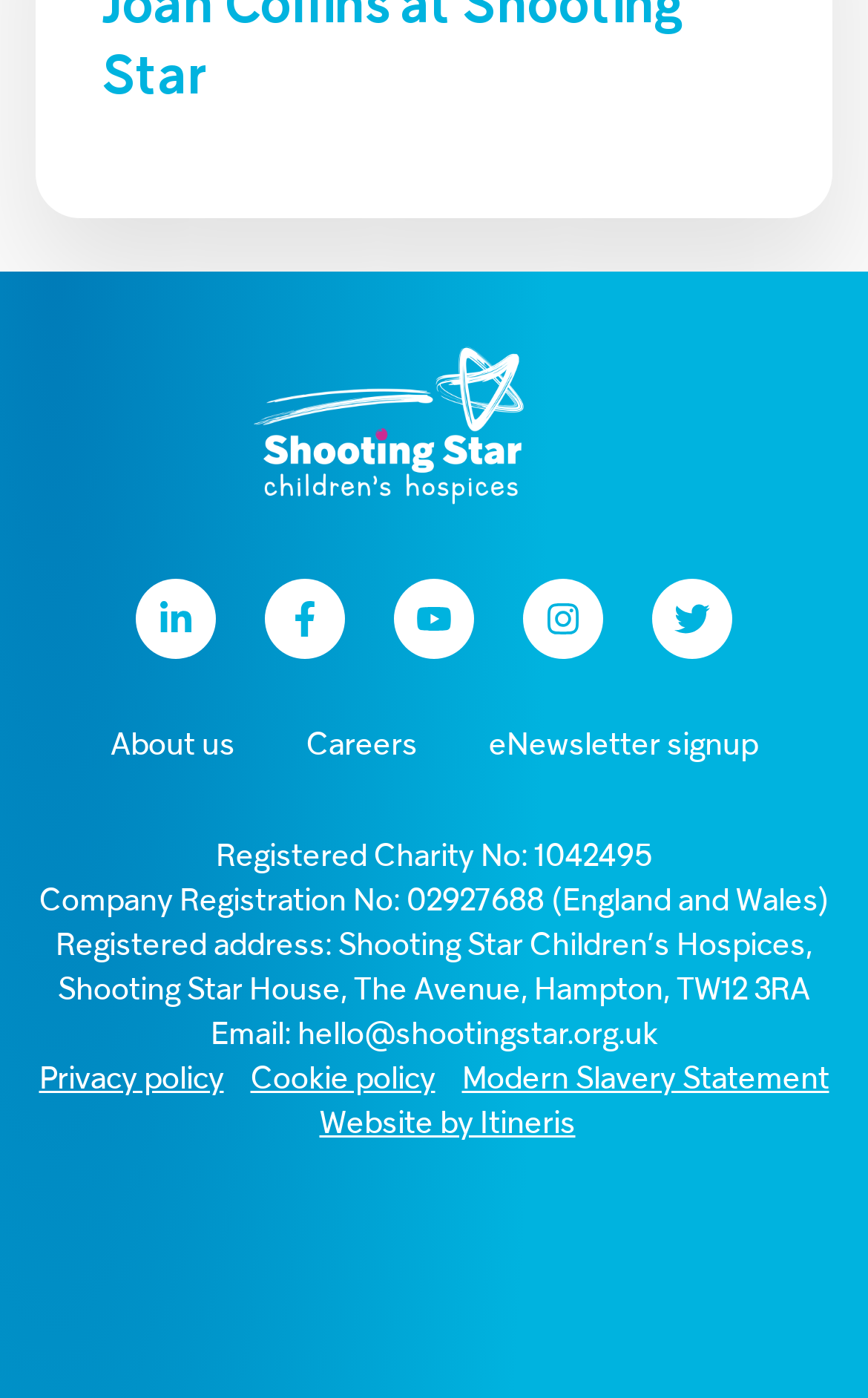Could you determine the bounding box coordinates of the clickable element to complete the instruction: "View About us page"? Provide the coordinates as four float numbers between 0 and 1, i.e., [left, top, right, bottom].

[0.127, 0.518, 0.271, 0.55]